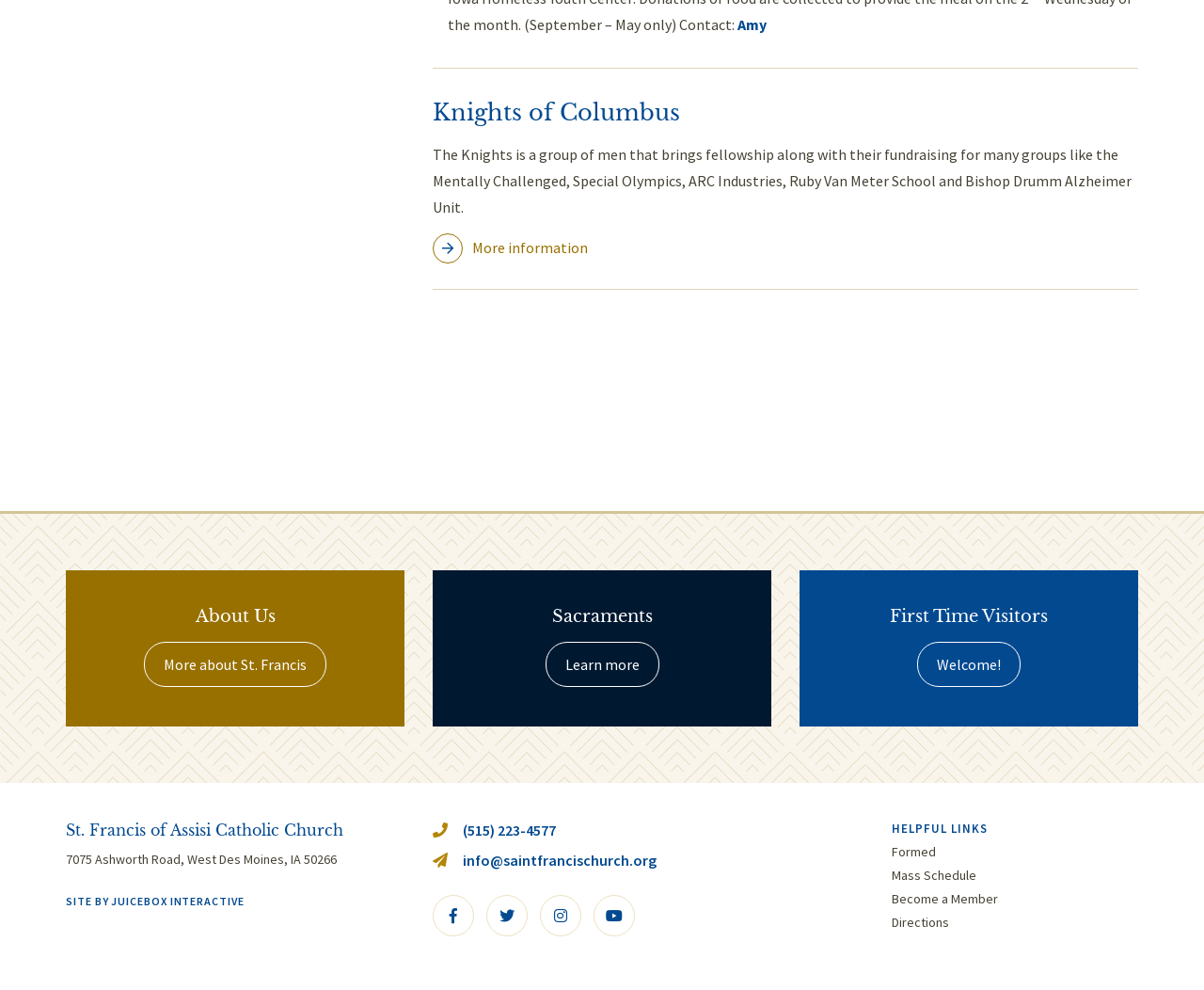Using the description: "(515) 223-4577", determine the UI element's bounding box coordinates. Ensure the coordinates are in the format of four float numbers between 0 and 1, i.e., [left, top, right, bottom].

[0.359, 0.829, 0.462, 0.848]